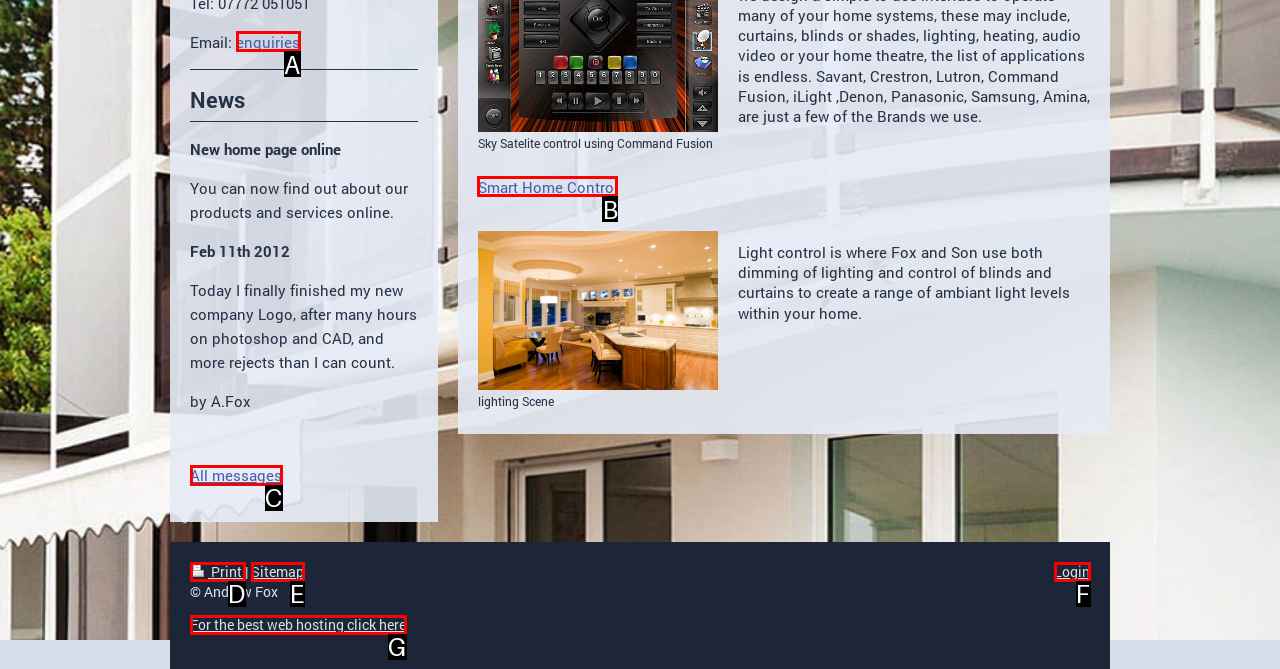Find the option that fits the given description: Instagram
Answer with the letter representing the correct choice directly.

None